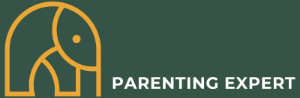Describe all the important aspects and details of the image.

The image features a logo representing the "Parenting Expert," characterized by a stylized elephant silhouette in a warm, inviting color palette. The elephant, a symbol of nurturing and family connection, is prominently displayed alongside the bold text "PARENTING EXPERT," which is positioned to the right of the elephant graphic. This design suggests a focus on parenting advice and expertise, making it a comforting and recognizable emblem for caregivers seeking guidance and support in their parenting journey. The overall design is clean and modern, reflecting an approachable and knowledgeable resource for parents.